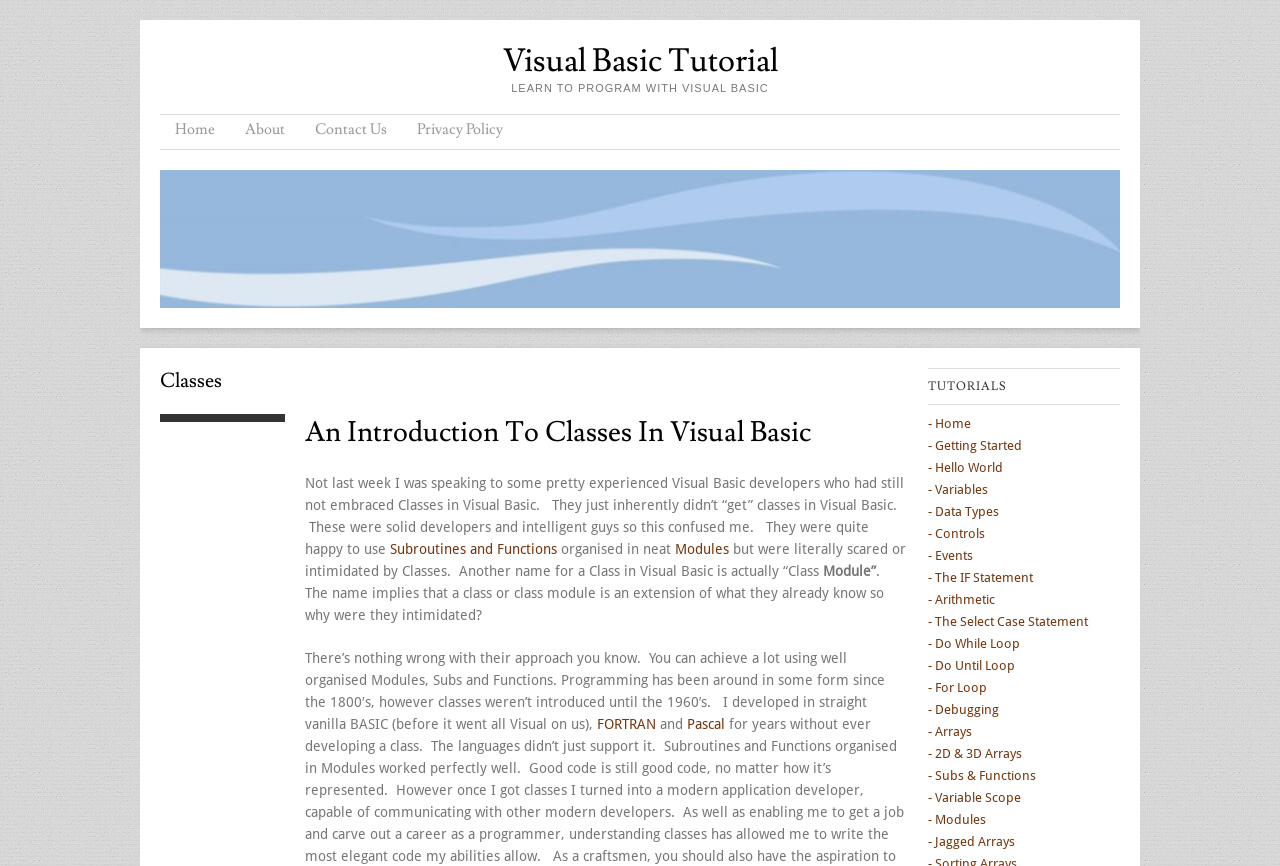Predict the bounding box of the UI element based on the description: "FORTRAN". The coordinates should be four float numbers between 0 and 1, formatted as [left, top, right, bottom].

[0.466, 0.827, 0.512, 0.846]